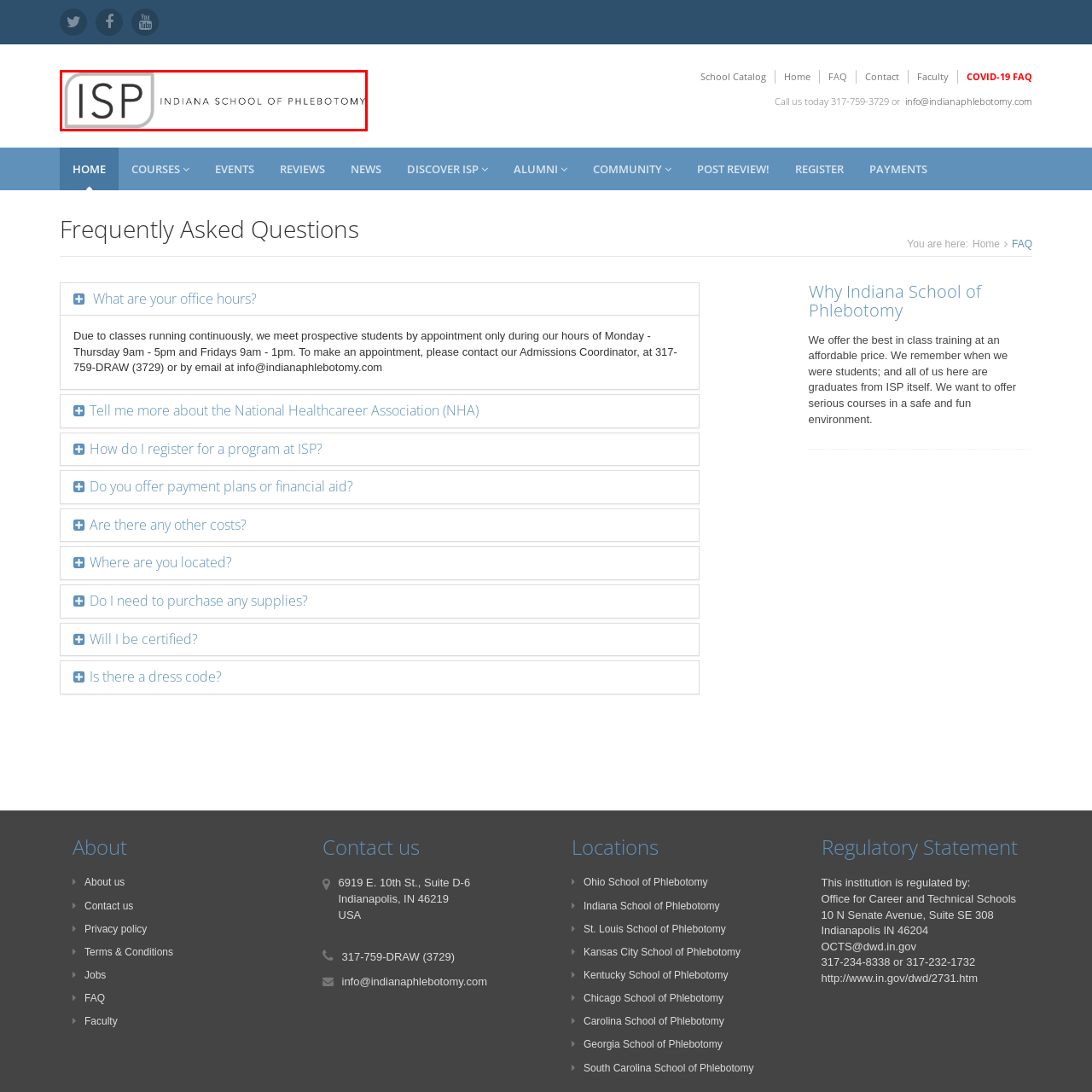Detail the contents of the image within the red outline in an elaborate manner.

The image features the logo of the Indiana School of Phlebotomy (ISP), prominently displaying the acronym "ISP" in a stylized font, accompanied by the full name "INDIANA SCHOOL OF PHLEBOTOMY" in a clean and modern typeface. The logo is designed to convey professionalism and commitment to education in the field of phlebotomy. The branding reflects the institution’s focus on preparing students for careers in the healthcare sector, emphasizing both accessibility and quality training in a supportive environment.